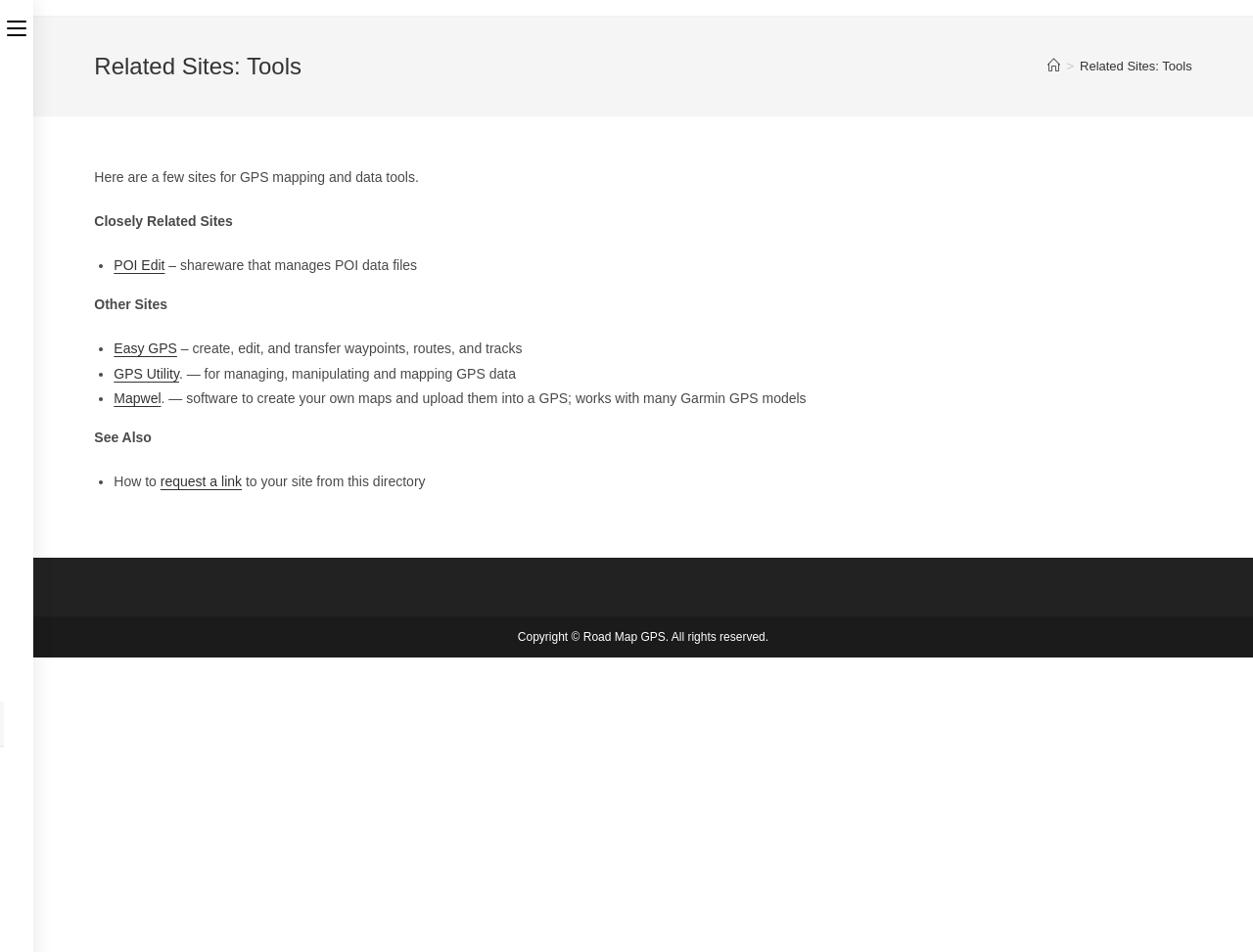What is the function of Easy GPS?
Provide a detailed answer to the question using information from the image.

According to the webpage, Easy GPS is a tool that allows users to create, edit, and transfer waypoints, routes, and tracks, which suggests that its function is to manage and manipulate GPS data.